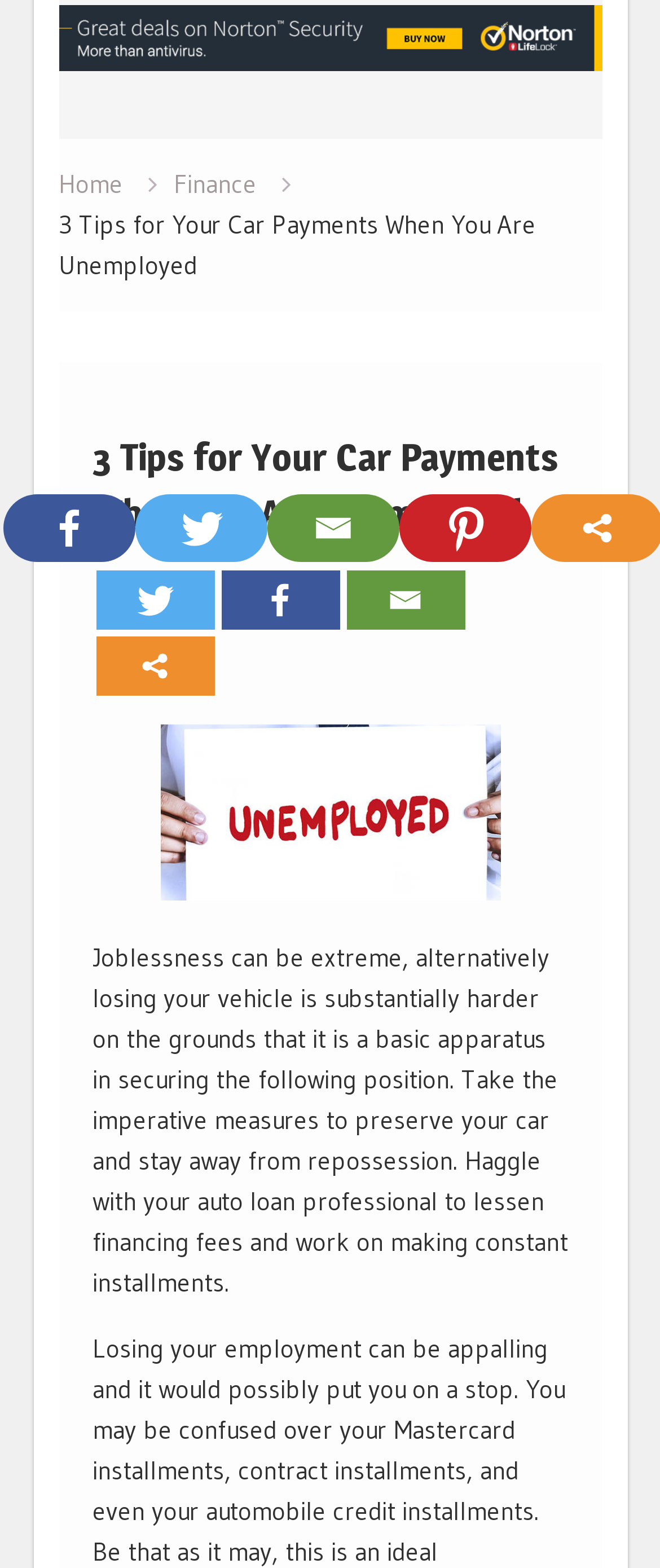Return the bounding box coordinates of the UI element that corresponds to this description: "Home". The coordinates must be given as four float numbers in the range of 0 and 1, [left, top, right, bottom].

[0.088, 0.107, 0.186, 0.128]